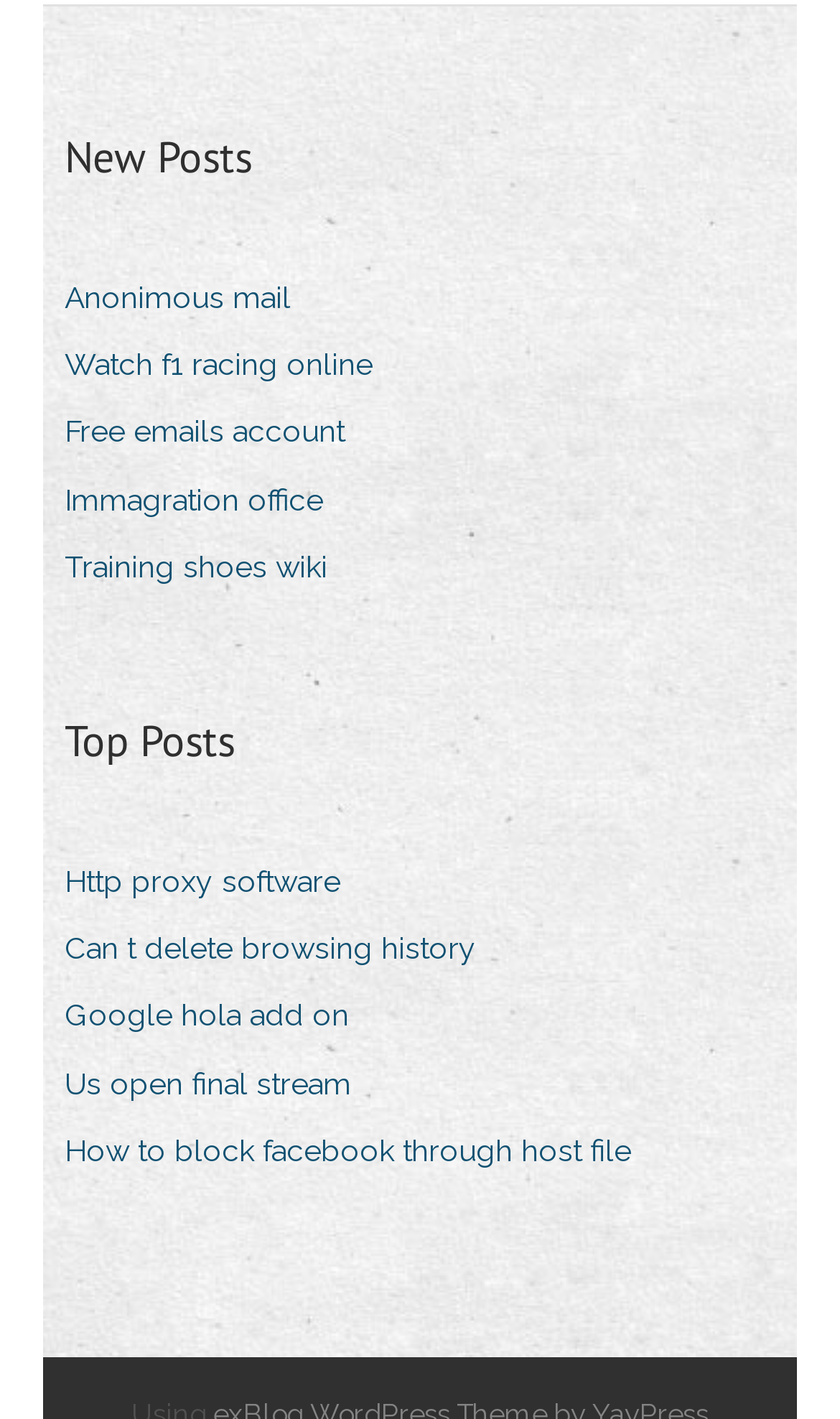Please mark the clickable region by giving the bounding box coordinates needed to complete this instruction: "Explore 'Us open final stream'".

[0.077, 0.743, 0.456, 0.784]